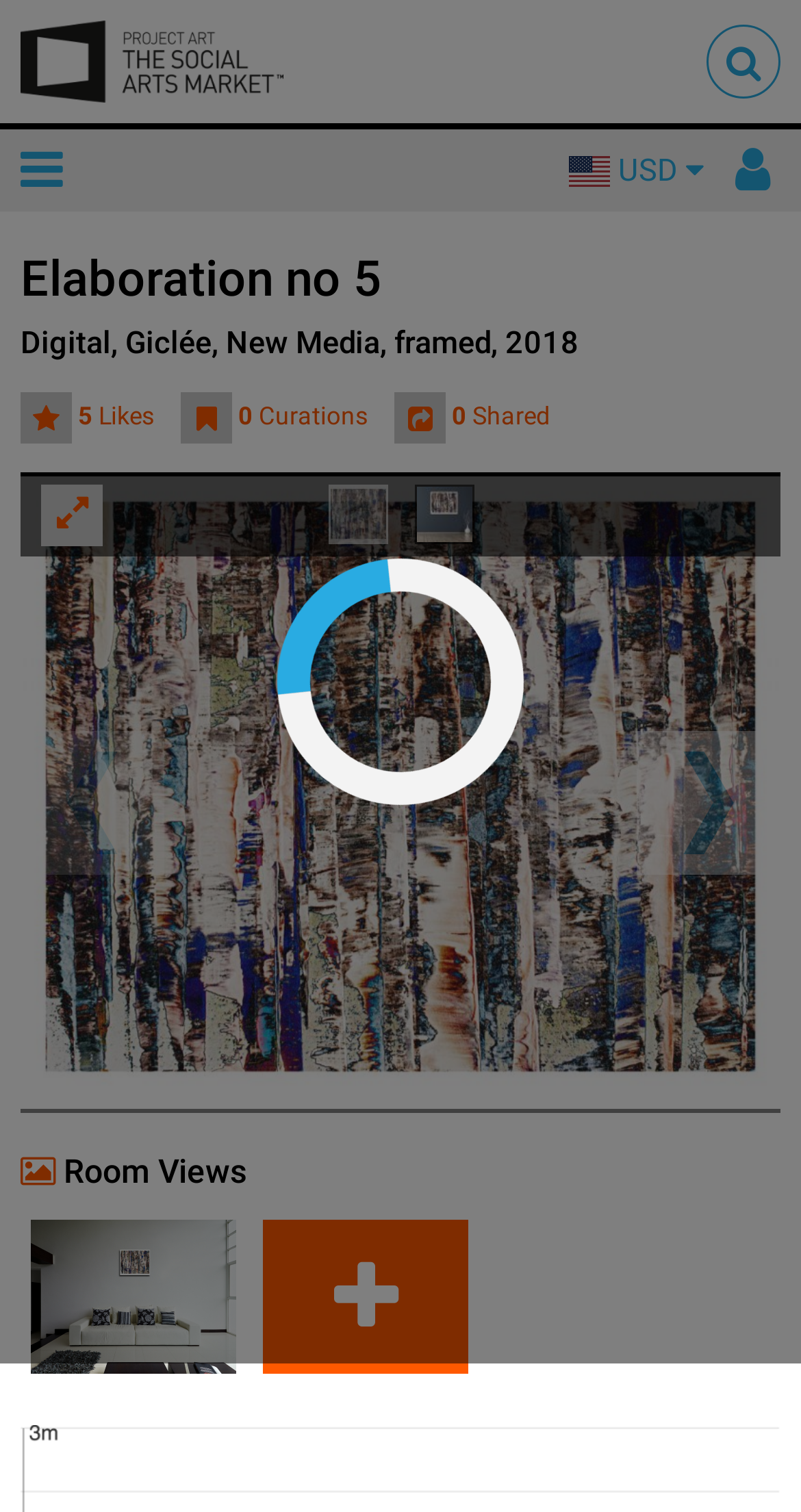Review the image closely and give a comprehensive answer to the question: What is the currency of the artwork's price?

I found the currency of the artwork's price by looking at the button with the text 'USD' which is located at the top-right corner of the webpage.